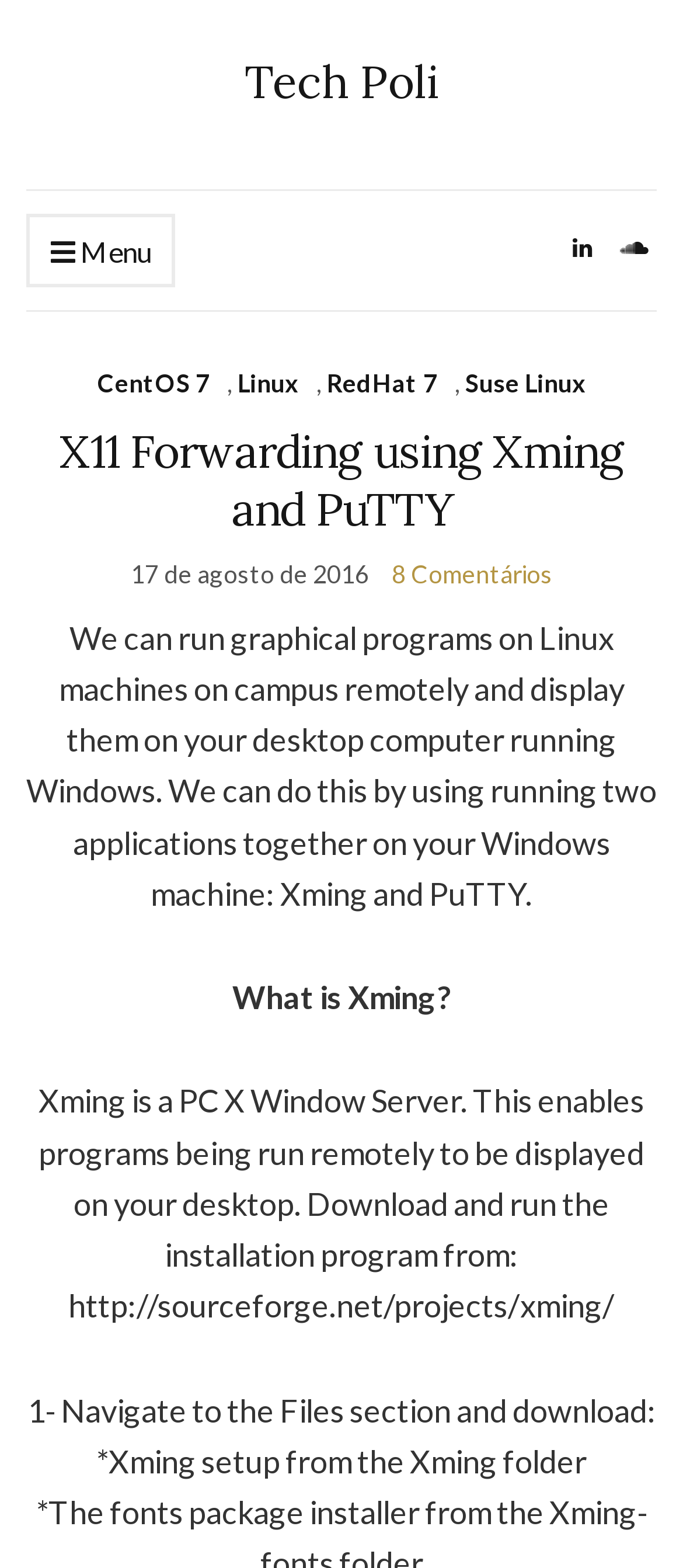Highlight the bounding box coordinates of the element you need to click to perform the following instruction: "Click on Tech Poli."

[0.115, 0.034, 0.885, 0.07]